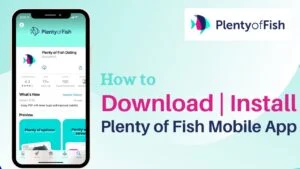Give a one-word or one-phrase response to the question: 
What is the design style of the app?

Modern